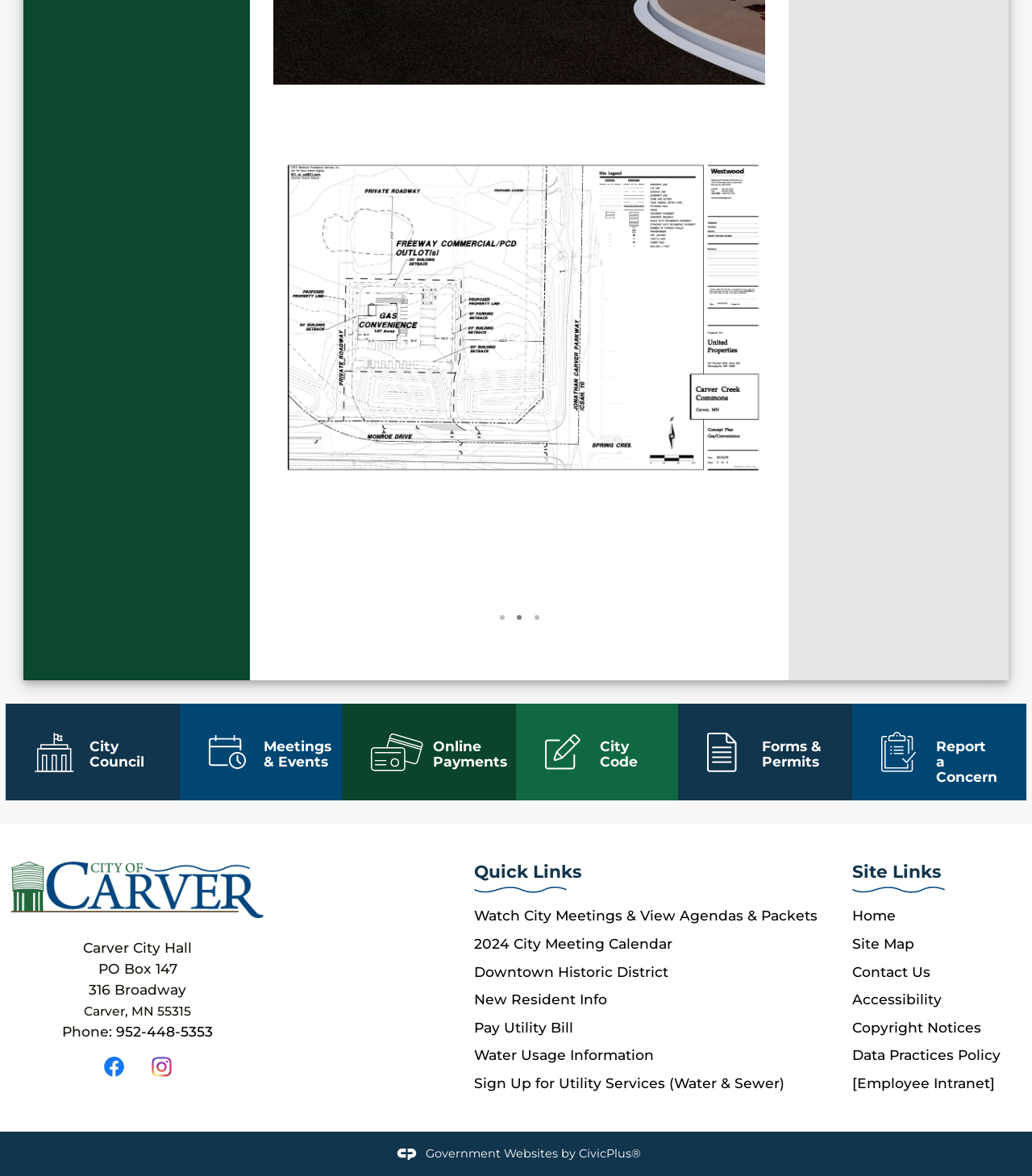How many regions are on the webpage?
Please describe in detail the information shown in the image to answer the question.

I counted the number of regions on the webpage, including the 'Info Advanced' region, the 'Quick Links' region, the 'Site Links' region, and the contentinfo region.